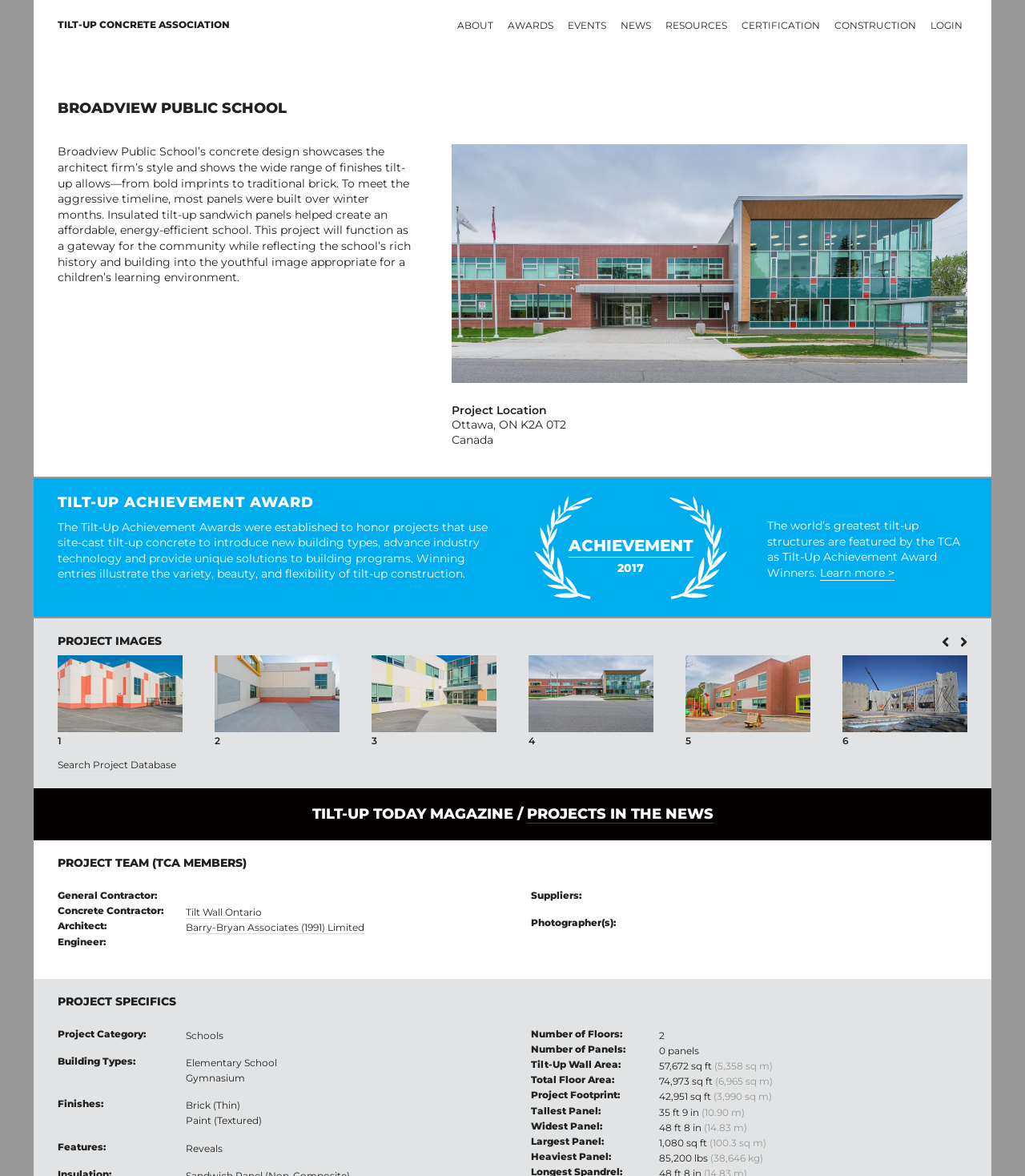Elaborate on the information and visuals displayed on the webpage.

This webpage is about a project profile for Broadview Public School, a tilt-up concrete project. At the top, there is a navigation menu with links to different sections of the website, including "TILT-UP CONCRETE ASSOCIATION", "ABOUT", "AWARDS", "EVENTS", "NEWS", "RESOURCES", "CERTIFICATION", "CONSTRUCTION", and "LOGIN".

Below the navigation menu, there is a heading that reads "BROADVIEW PUBLIC SCHOOL". Following this heading is a paragraph of text that describes the project, highlighting its unique features, such as the use of tilt-up concrete to create a energy-efficient school.

To the right of the paragraph, there is a large banner image that showcases the school's design. Below the image, there is a section that provides project location information, including the address and country.

The next section is dedicated to the TILT-UP ACHIEVEMENT AWARD, which the project has won. This section includes a description of the award and its purpose, as well as the year the project won the award.

Below this section, there is a heading that reads "PROJECT IMAGES", followed by a series of links to project images. Each link is accompanied by a number, indicating the total number of images available.

Further down the page, there is a section that provides information about the project team, including the general contractor, concrete contractor, architect, and engineer. This information is presented in a list format, with each team member's name and role listed.

The next section is dedicated to project specifics, including the project category, building types, and finishes. This information is also presented in a list format.

Throughout the page, there are various links to other sections of the website, including a link to search the project database and a link to "PROJECTS IN THE NEWS".